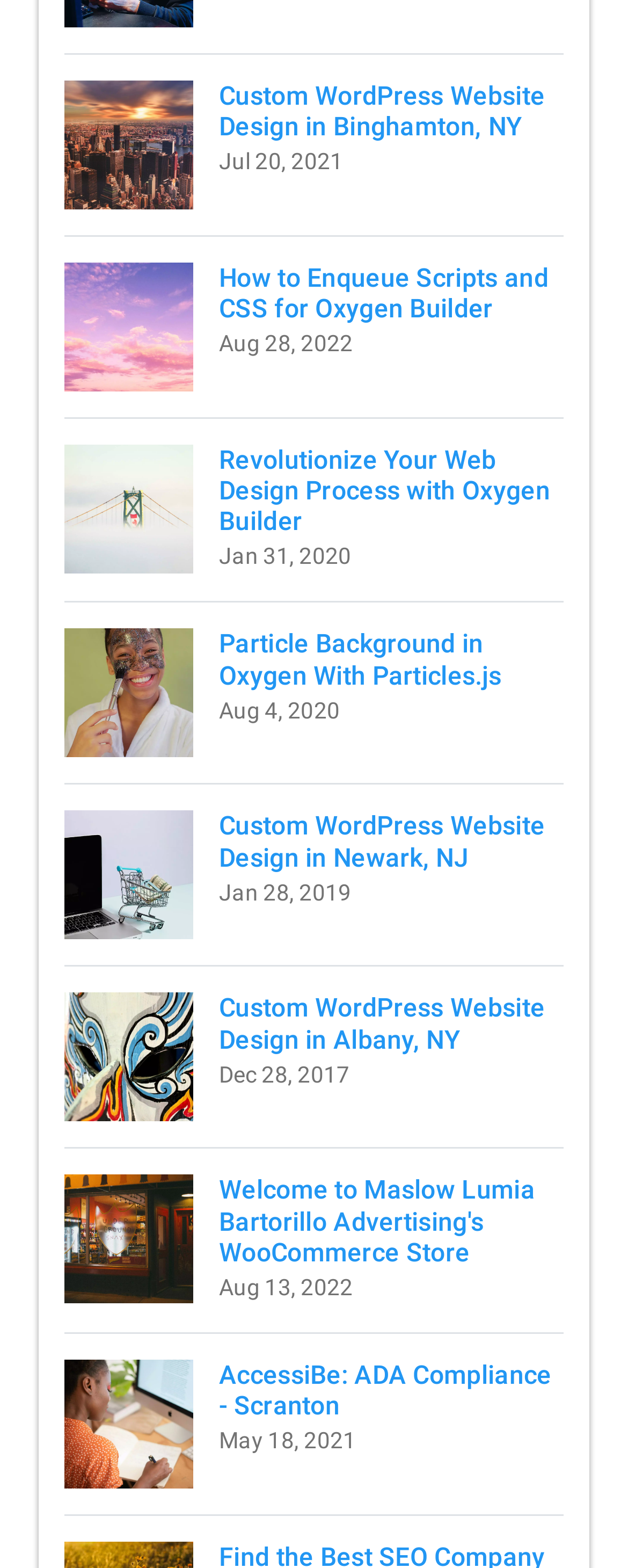How many links are on the webpage?
From the image, respond using a single word or phrase.

6